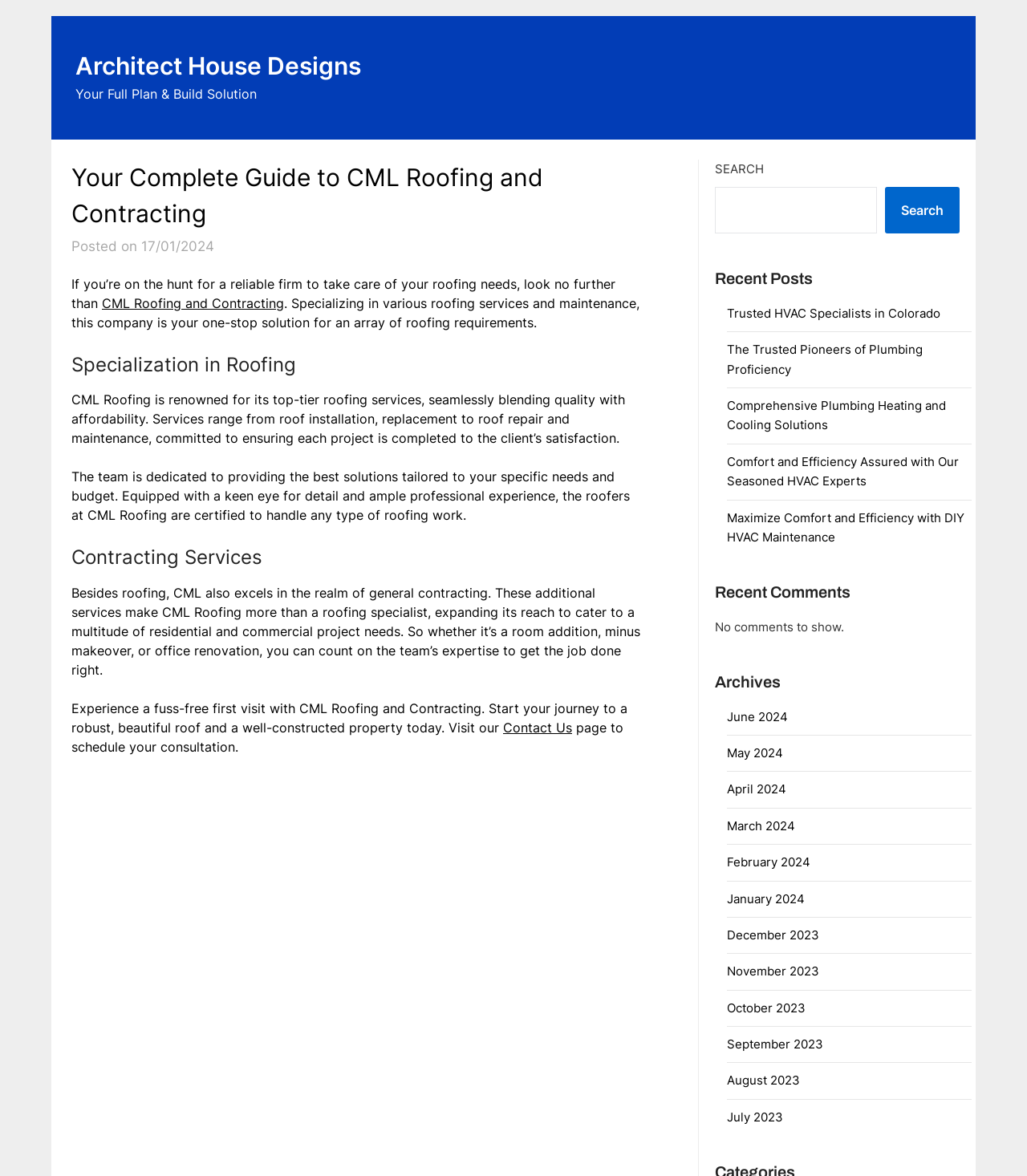Determine the bounding box coordinates of the region to click in order to accomplish the following instruction: "Check the 'Archives' section". Provide the coordinates as four float numbers between 0 and 1, specifically [left, top, right, bottom].

[0.696, 0.569, 0.934, 0.591]